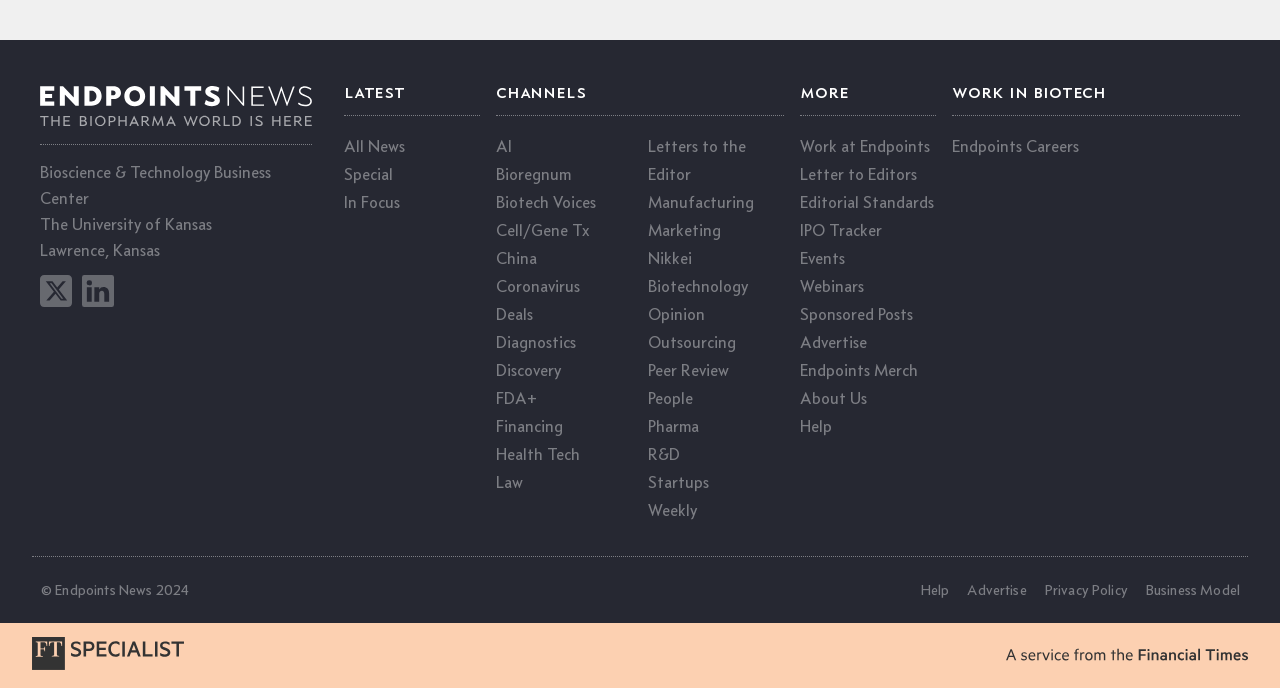Pinpoint the bounding box coordinates of the element that must be clicked to accomplish the following instruction: "Learn about Endpoints Careers". The coordinates should be in the format of four float numbers between 0 and 1, i.e., [left, top, right, bottom].

[0.744, 0.198, 0.843, 0.227]